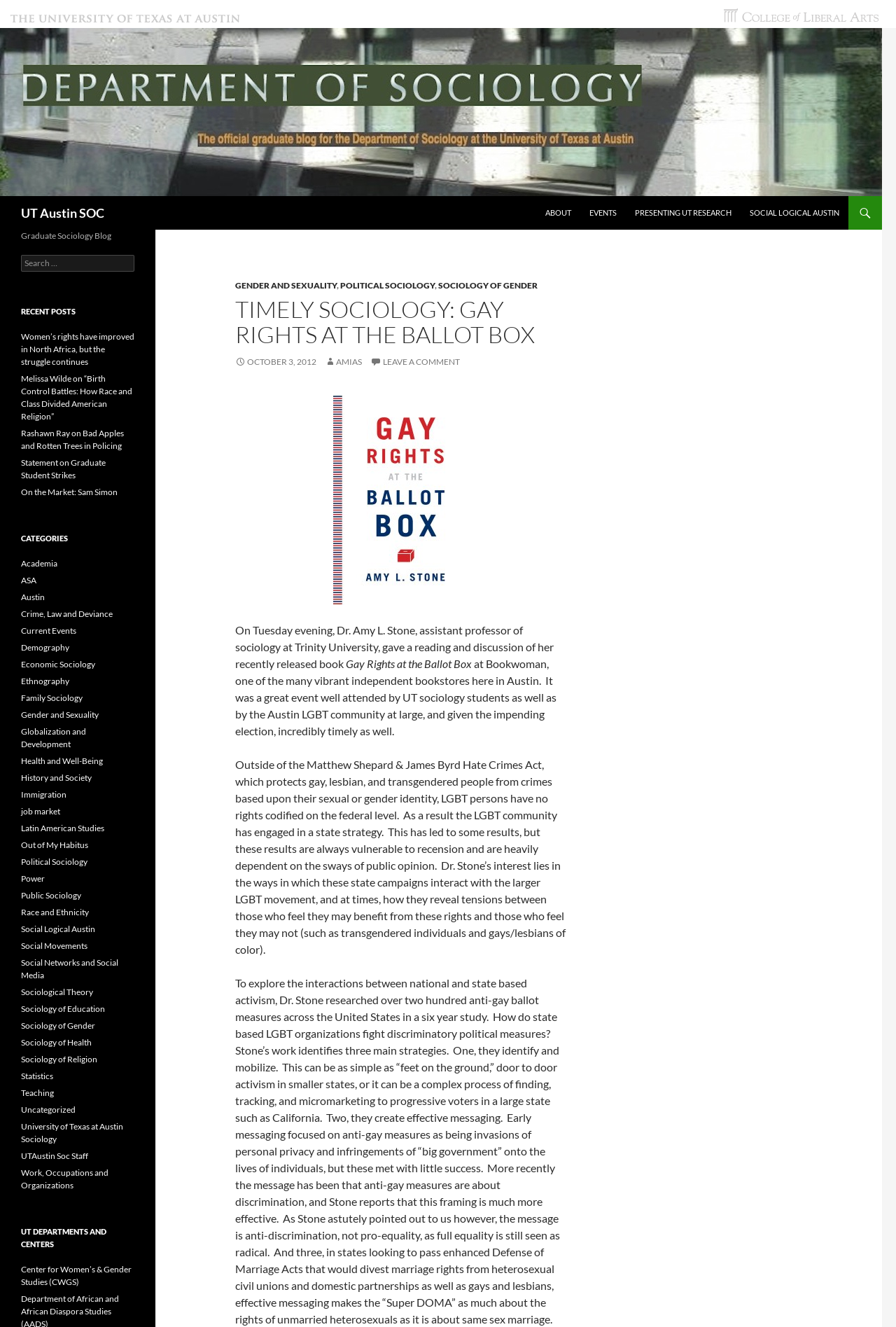Show the bounding box coordinates of the element that should be clicked to complete the task: "Read about Gay Rights at the Ballot Box".

[0.262, 0.224, 0.633, 0.262]